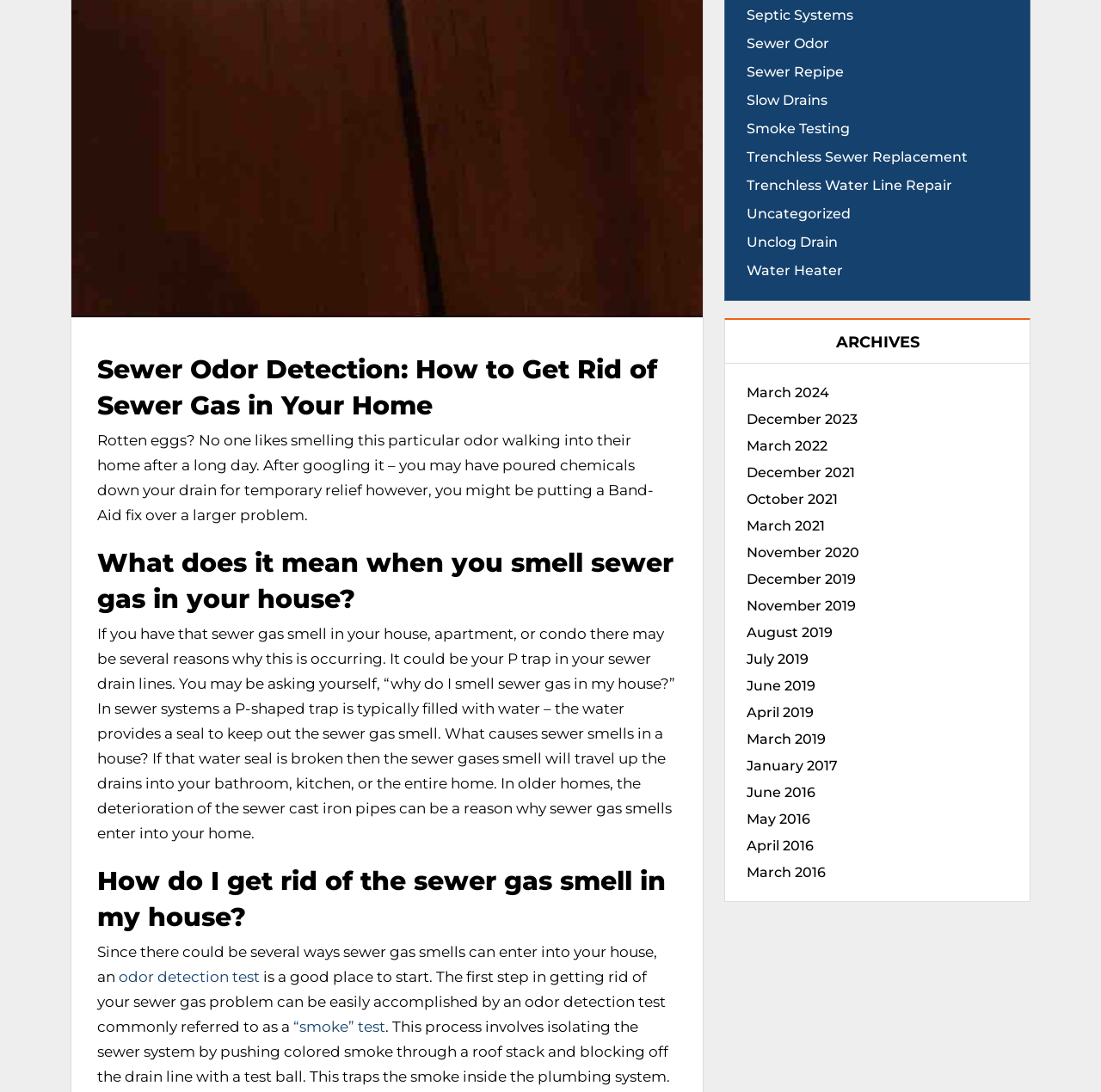Specify the bounding box coordinates of the element's region that should be clicked to achieve the following instruction: "Click on 'ARCHIVES' heading". The bounding box coordinates consist of four float numbers between 0 and 1, in the format [left, top, right, bottom].

[0.659, 0.293, 0.935, 0.333]